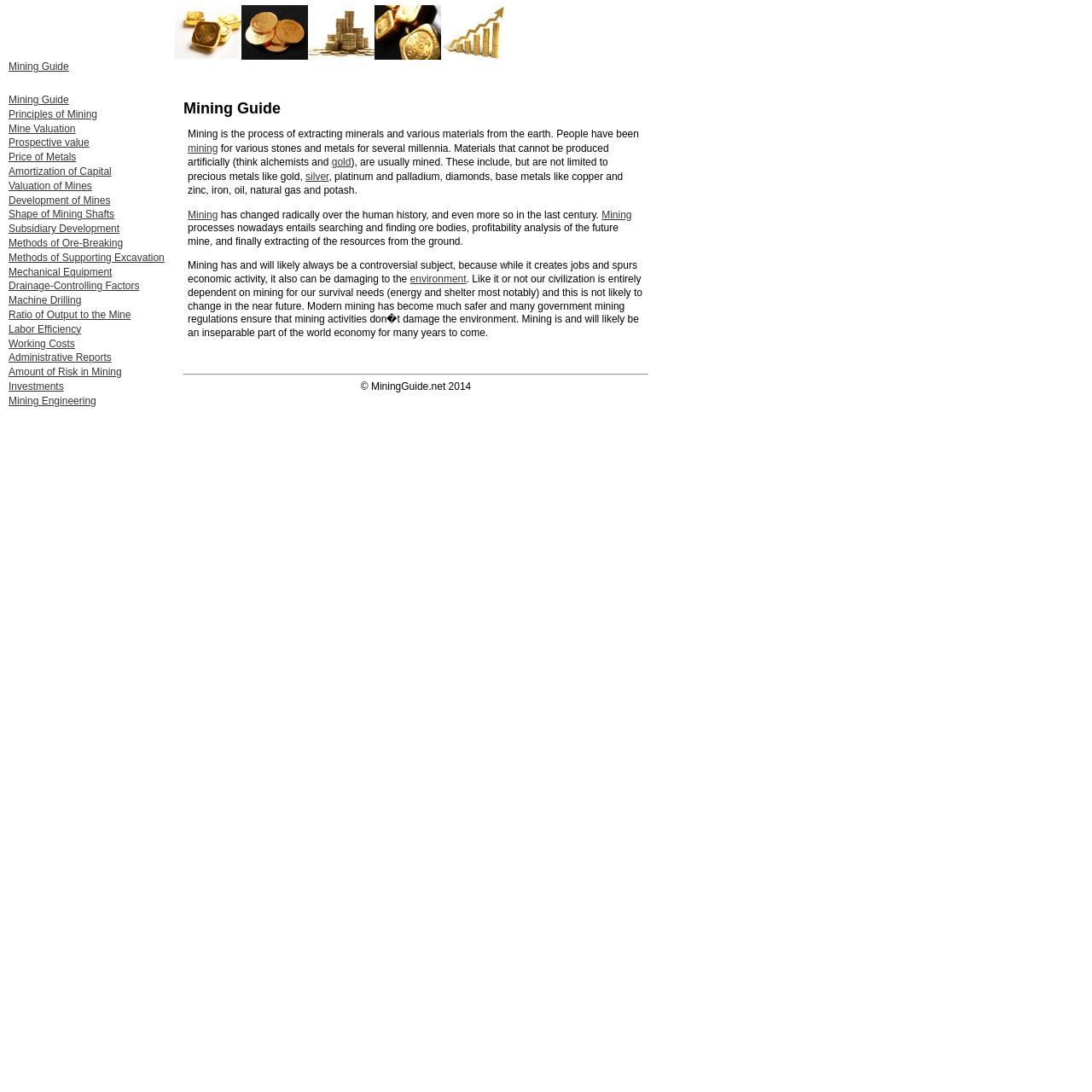Based on the image, please elaborate on the answer to the following question:
What are some examples of precious metals?

The webpage mentions that precious metals like gold, silver, platinum, and palladium are usually mined. These metals are listed as examples of materials that cannot be produced artificially and are therefore mined.